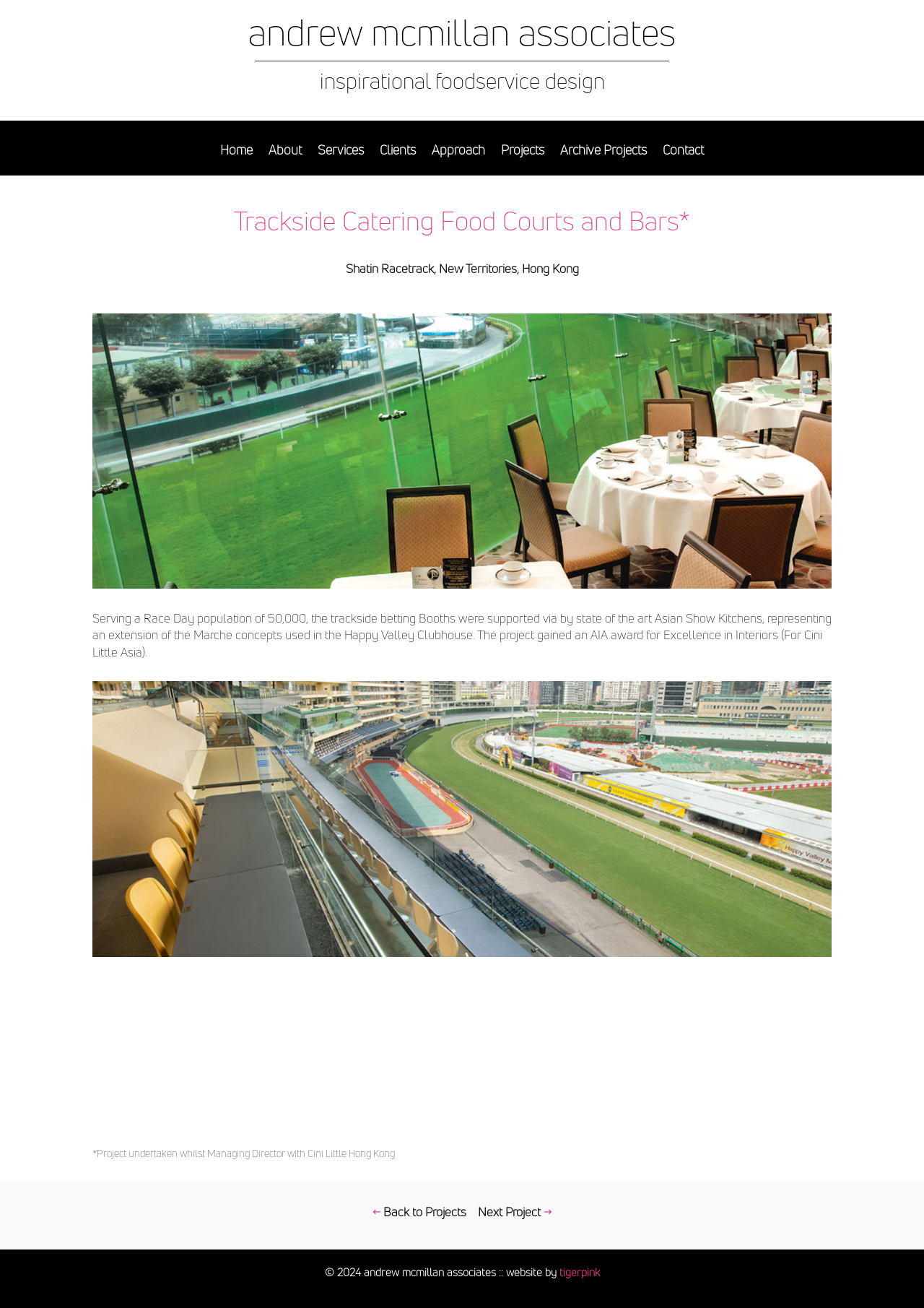Identify the bounding box coordinates for the region of the element that should be clicked to carry out the instruction: "Visit the 'tigerpink' website". The bounding box coordinates should be four float numbers between 0 and 1, i.e., [left, top, right, bottom].

[0.605, 0.967, 0.649, 0.979]